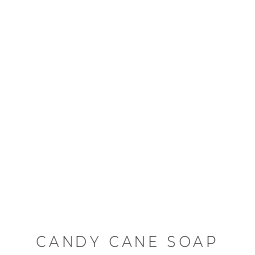Generate a detailed caption for the image.

The image features a playful animated representation of "Candy Cane Soap," capturing the festive spirit of the product. The design likely incorporates vibrant colors reminiscent of classic candy cane stripes, invoking a sense of holiday cheer. Below the animation, the text "CANDY CANE SOAP" is prominently displayed, highlighting the product's name and drawing attention to its seasonal appeal. This visually engaging presentation is intended to attract potential buyers looking for festive and delightful products, especially during the holiday season. The charming aesthetic of the soap promises a delightful addition to anyone's bath or gift collection.